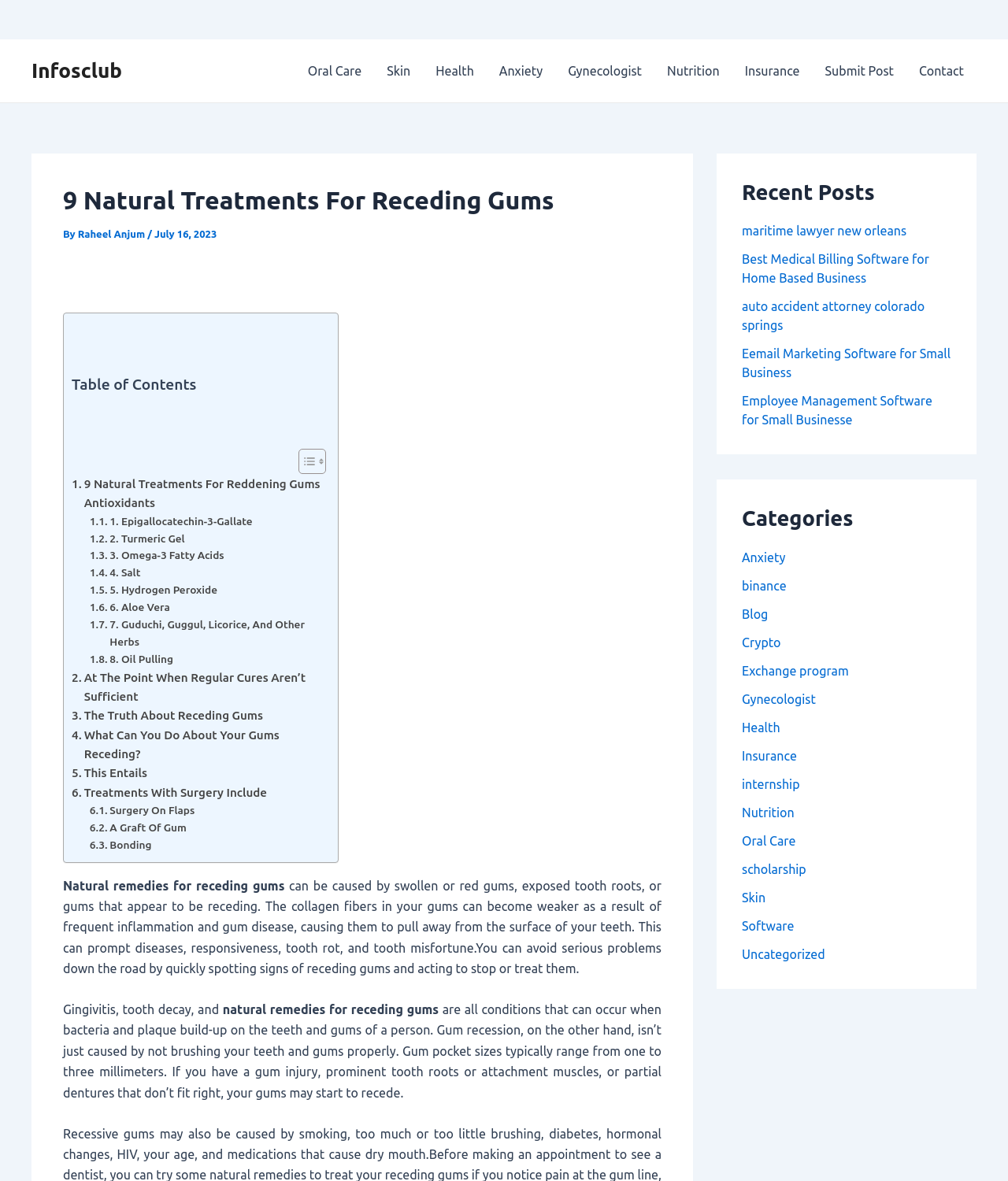Identify the headline of the webpage and generate its text content.

9 Natural Treatments For Receding Gums